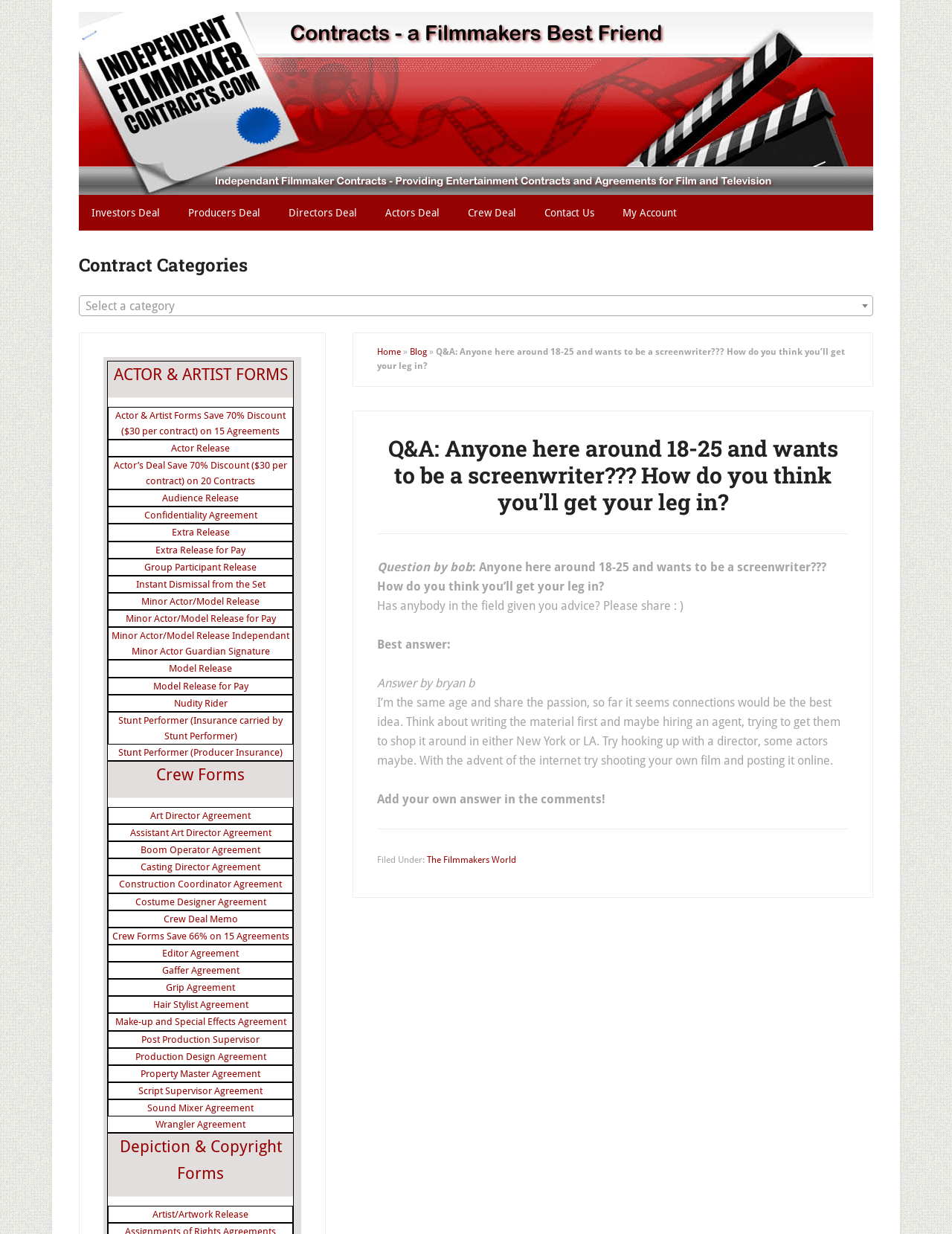Identify the bounding box coordinates of the element to click to follow this instruction: 'Search for products'. Ensure the coordinates are four float values between 0 and 1, provided as [left, top, right, bottom].

None